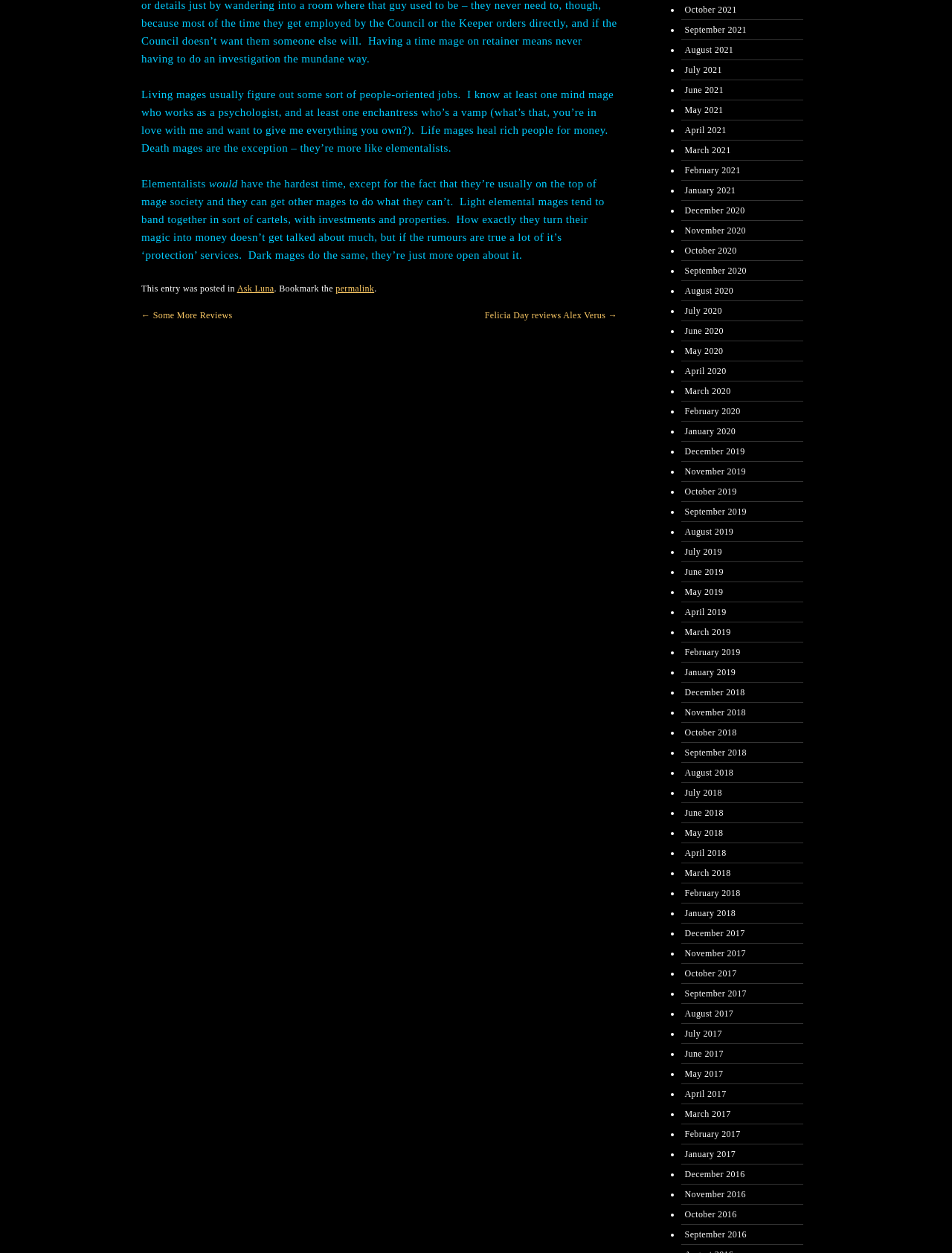What are the links on the right side of the page?
Please respond to the question with a detailed and well-explained answer.

The links on the right side of the page, such as 'October 2021', 'September 2021', etc., appear to be archive links, which allow users to access posts from previous months or years.